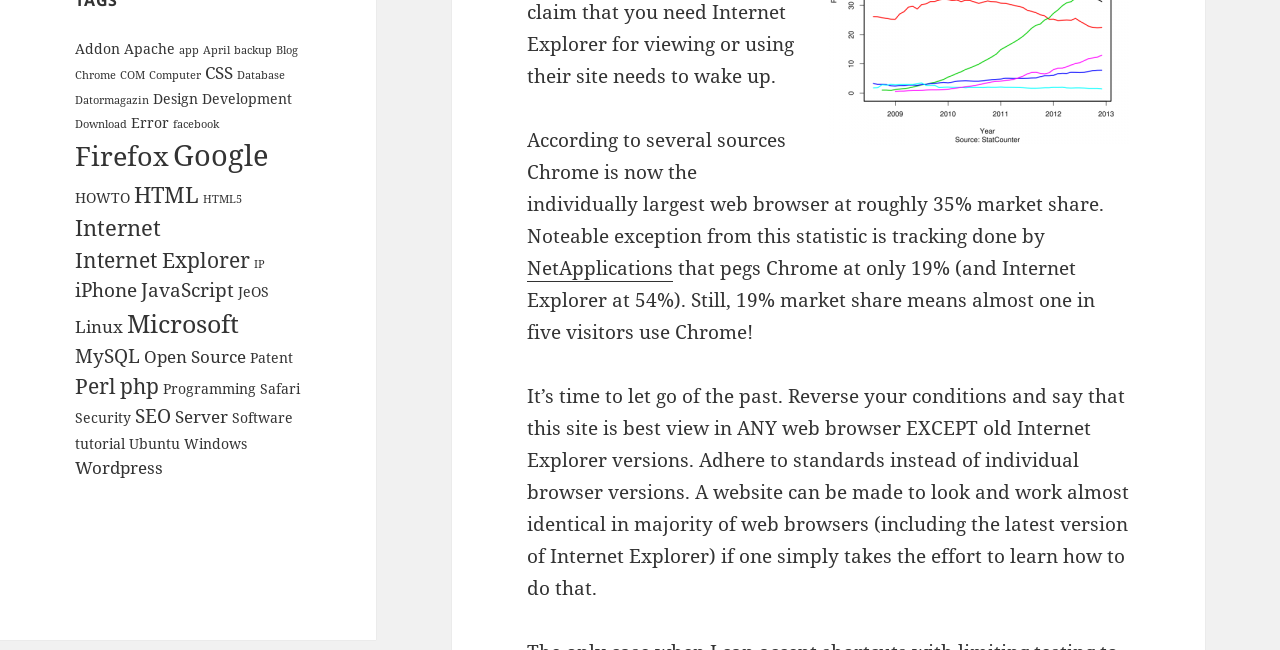Given the description "Google", determine the bounding box of the corresponding UI element.

[0.135, 0.207, 0.21, 0.269]